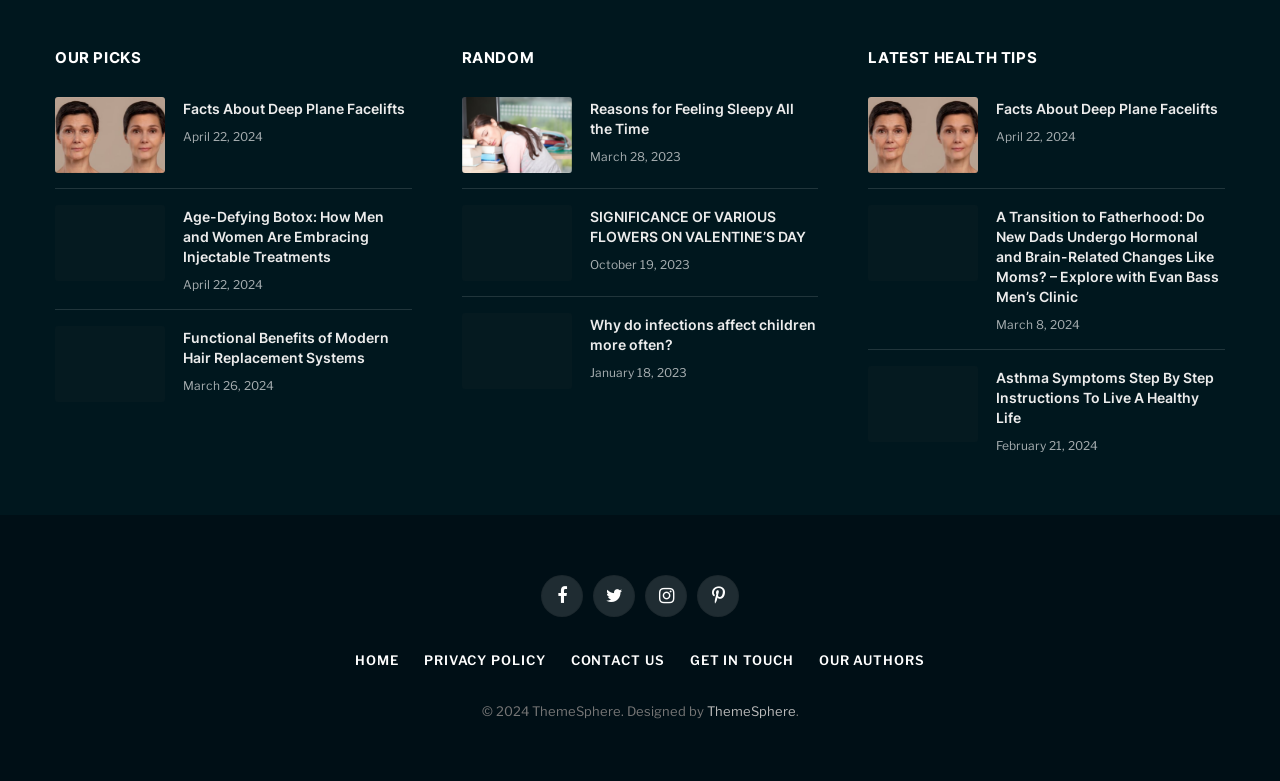Pinpoint the bounding box coordinates for the area that should be clicked to perform the following instruction: "Read about 'Facts About Deep Plane Facelifts'".

[0.143, 0.127, 0.322, 0.153]